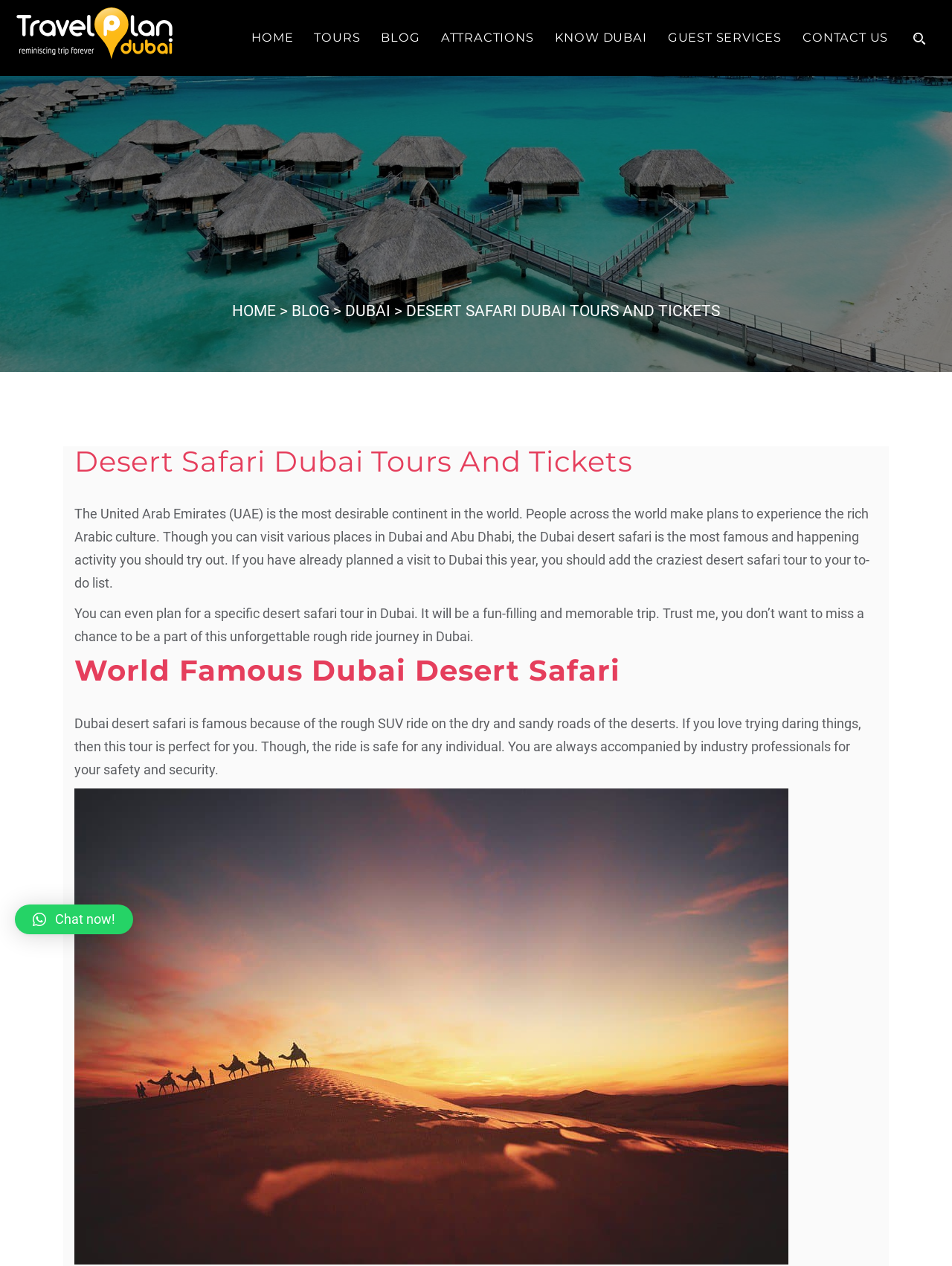What is shown in the image below the 'World Famous Dubai Desert Safari' heading?
Based on the visual details in the image, please answer the question thoroughly.

The image below the 'World Famous Dubai Desert Safari' heading shows a desert sunset, as indicated by the image description 'desert sunset'.